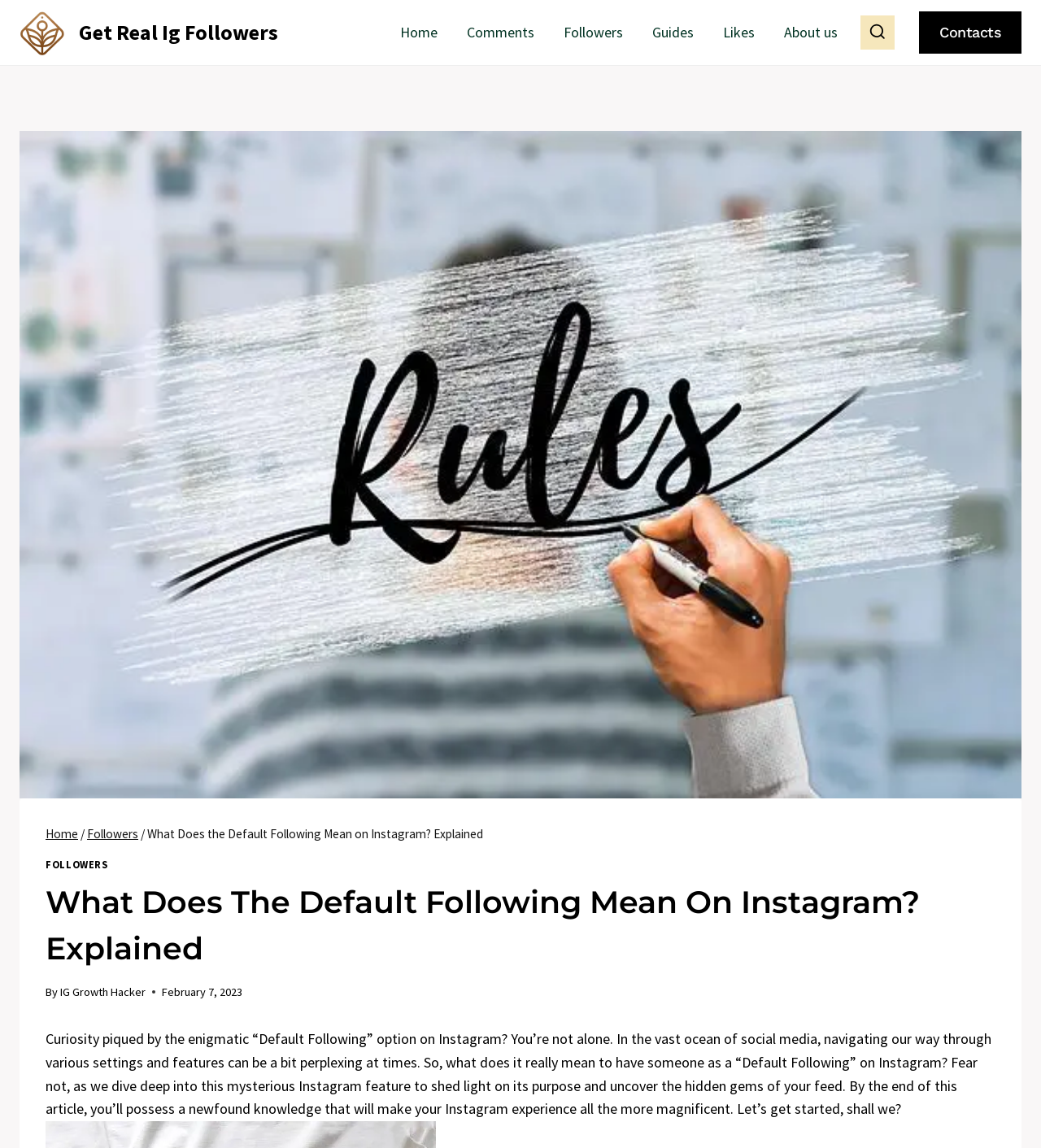From the element description: "About us", extract the bounding box coordinates of the UI element. The coordinates should be expressed as four float numbers between 0 and 1, in the order [left, top, right, bottom].

[0.739, 0.01, 0.819, 0.046]